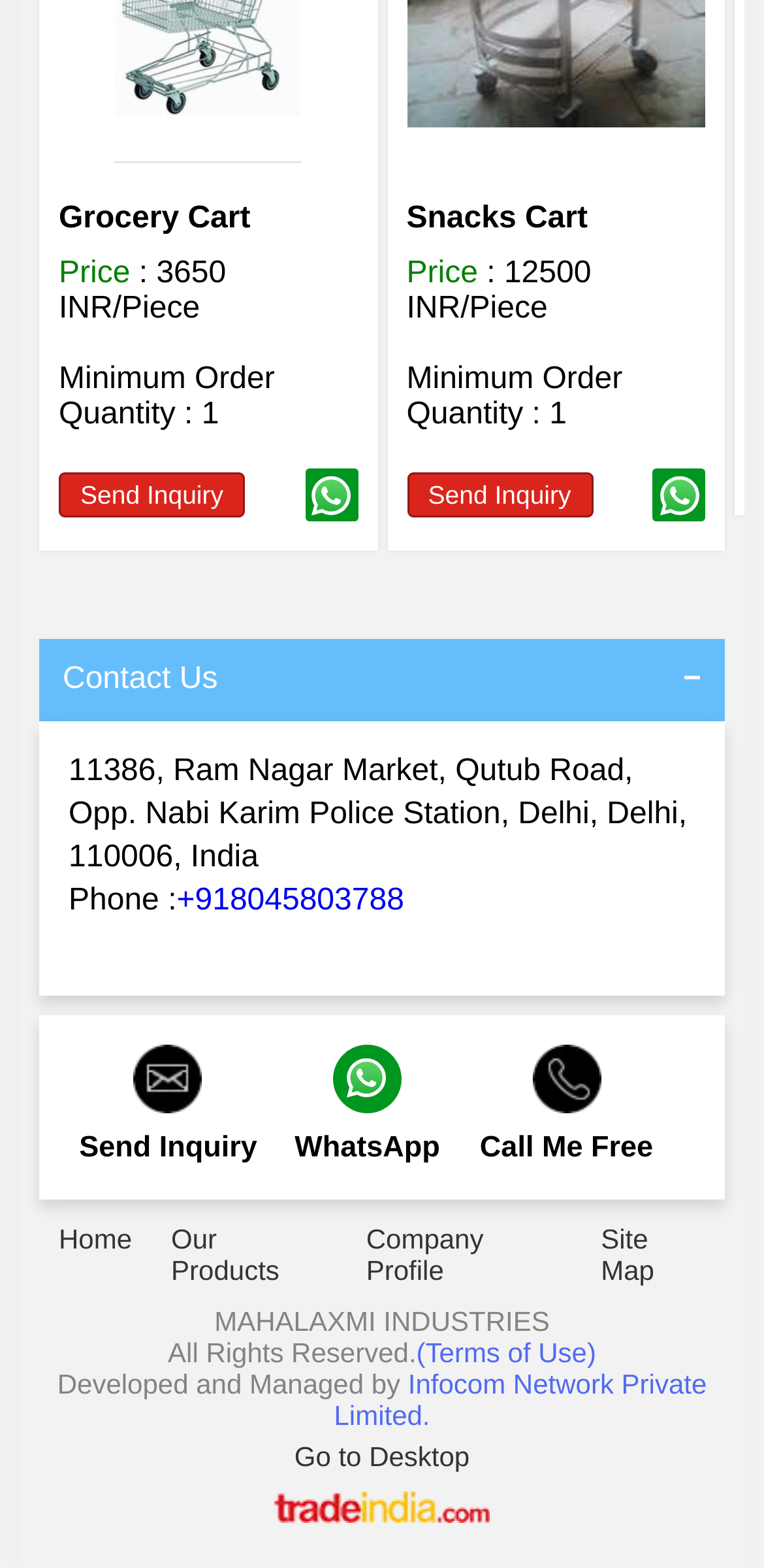Provide the bounding box coordinates of the HTML element this sentence describes: "Our Products". The bounding box coordinates consist of four float numbers between 0 and 1, i.e., [left, top, right, bottom].

[0.224, 0.78, 0.366, 0.82]